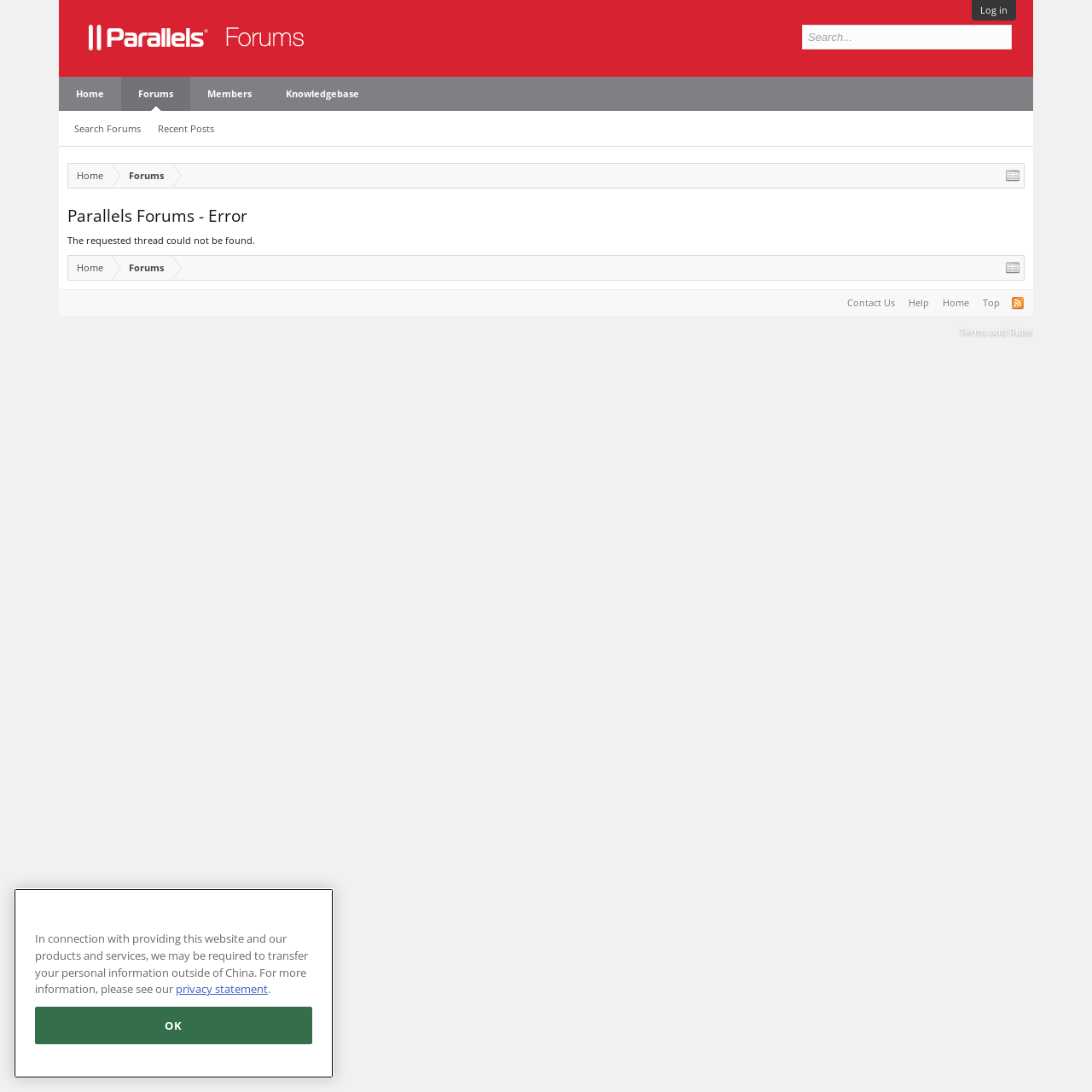Determine the bounding box coordinates of the clickable area required to perform the following instruction: "View the ABOUT US page". The coordinates should be represented as four float numbers between 0 and 1: [left, top, right, bottom].

None